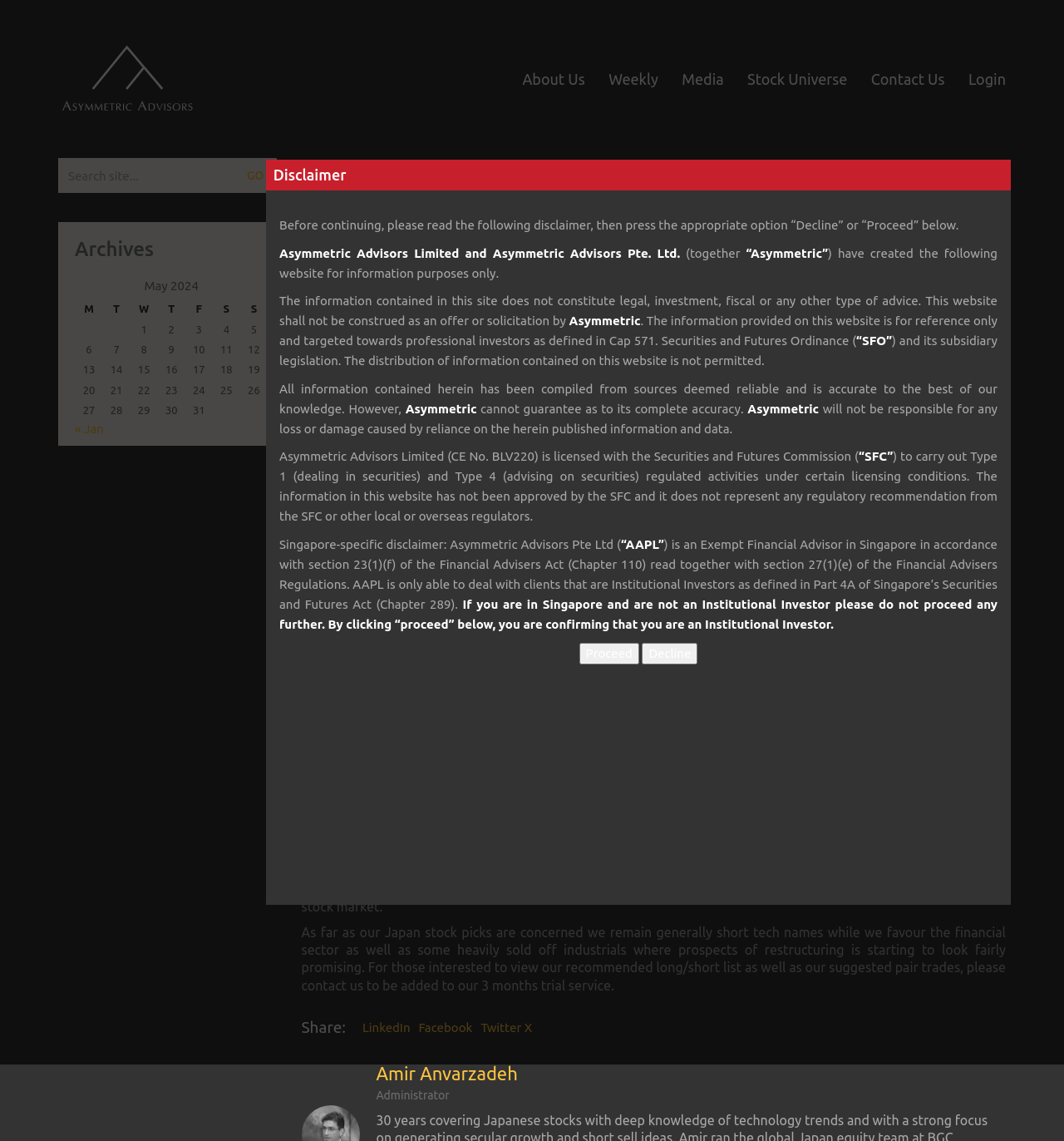Using the description "Twitter X", predict the bounding box of the relevant HTML element.

[0.452, 0.893, 0.5, 0.908]